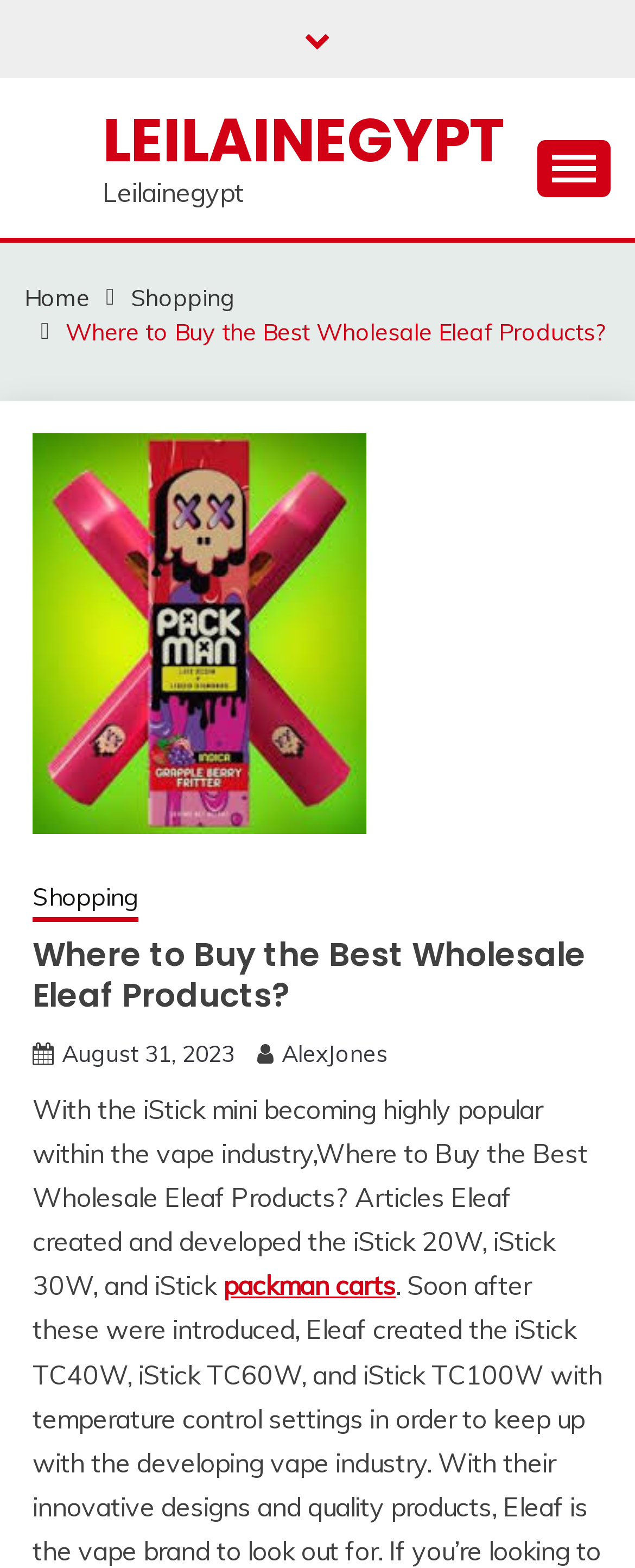Create an elaborate caption that covers all aspects of the webpage.

The webpage is about wholesale Eleaf products, specifically the iStick series. At the top, there is a link on the left side and a link with the text "LEILAINEGYPT" on the right side. Below these links, there is a button on the right side that controls the primary menu. 

The main content of the webpage is divided into sections. On the top-left, there is a navigation section with breadcrumbs, which includes links to "Home", "Shopping", and the current page "Where to Buy the Best Wholesale Eleaf Products?". Below the breadcrumbs, there is a figure that takes up most of the width of the page. 

To the right of the figure, there is a heading with the same title as the webpage. Below the heading, there are several links, including one with the date "August 31, 2023", one with the author's name "AlexJones", and another with the text "packman carts". 

The main article starts below these links, with a static text that summarizes the content of the webpage. The text explains that Eleaf created and developed the iStick series, including the 20W, 30W, and other models, due to the popularity of the iStick mini in the vape industry. 

On the bottom-right side of the page, there is a link with an icon represented by "\uf176".